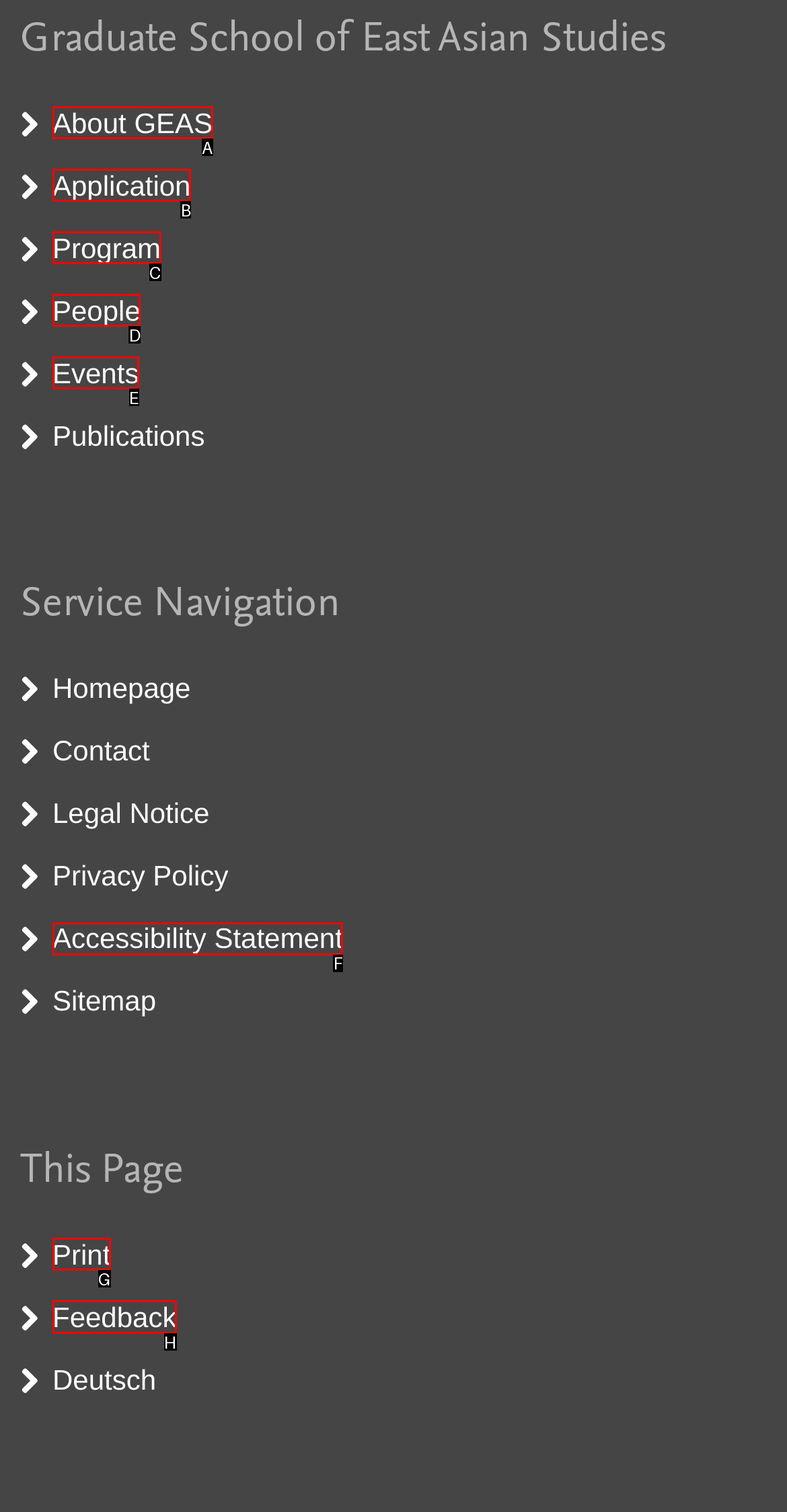Select the letter of the element you need to click to complete this task: Give Feedback
Answer using the letter from the specified choices.

H